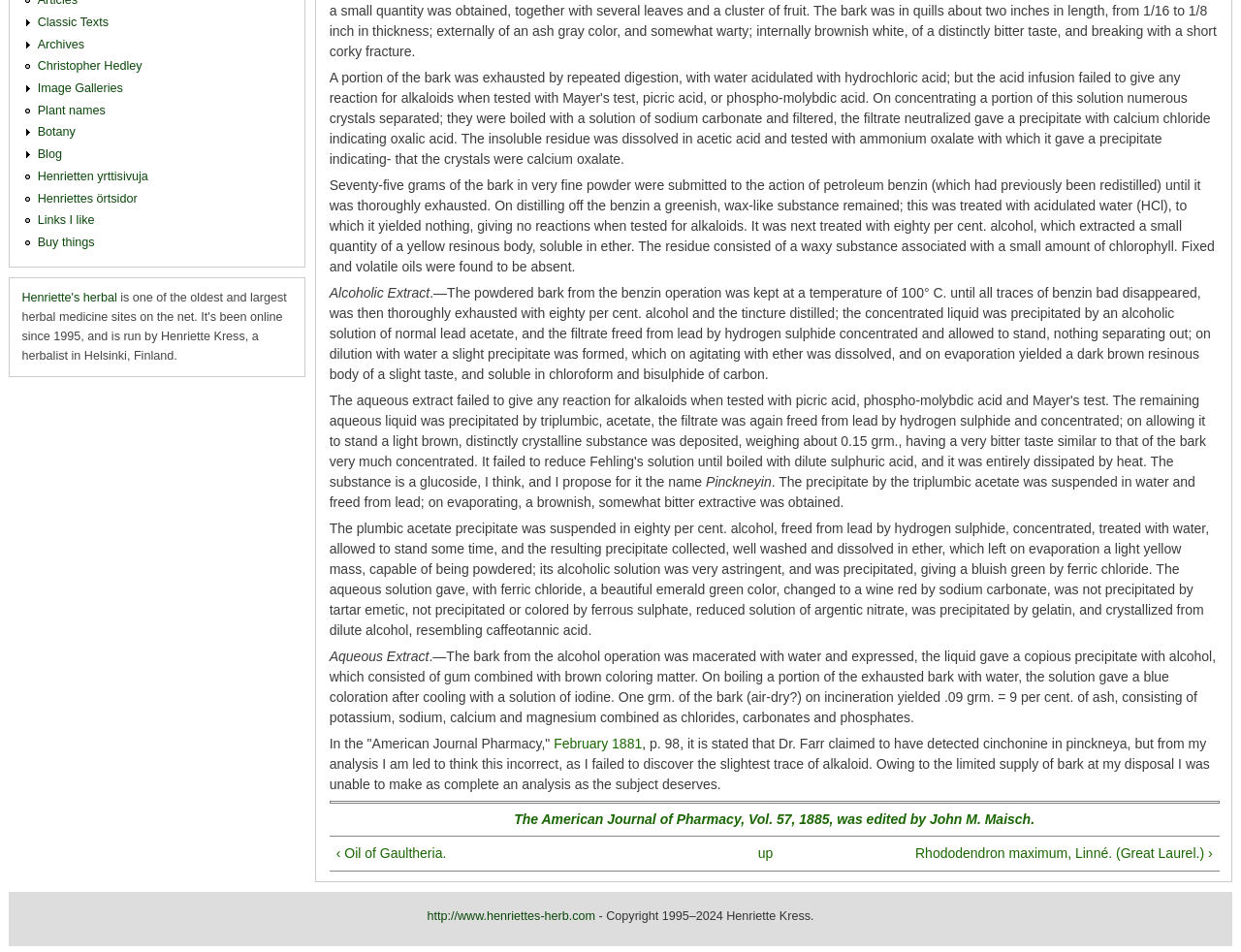Determine the bounding box for the UI element described here: "‹ Oil of Gaultheria.".

[0.271, 0.886, 0.567, 0.908]